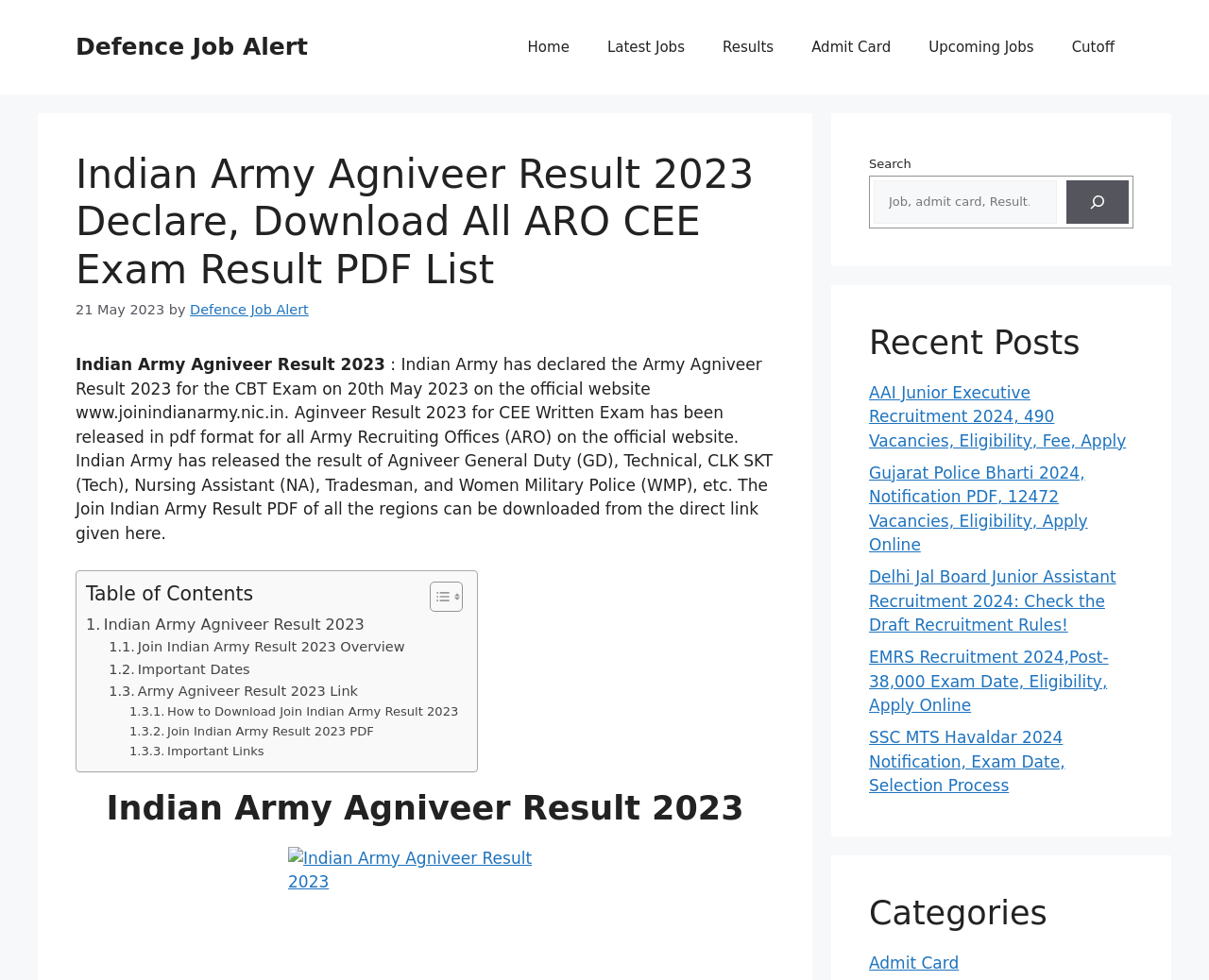What is the name of the exam for which the result is declared?
Based on the visual, give a brief answer using one word or a short phrase.

Army Agniveer Result 2023